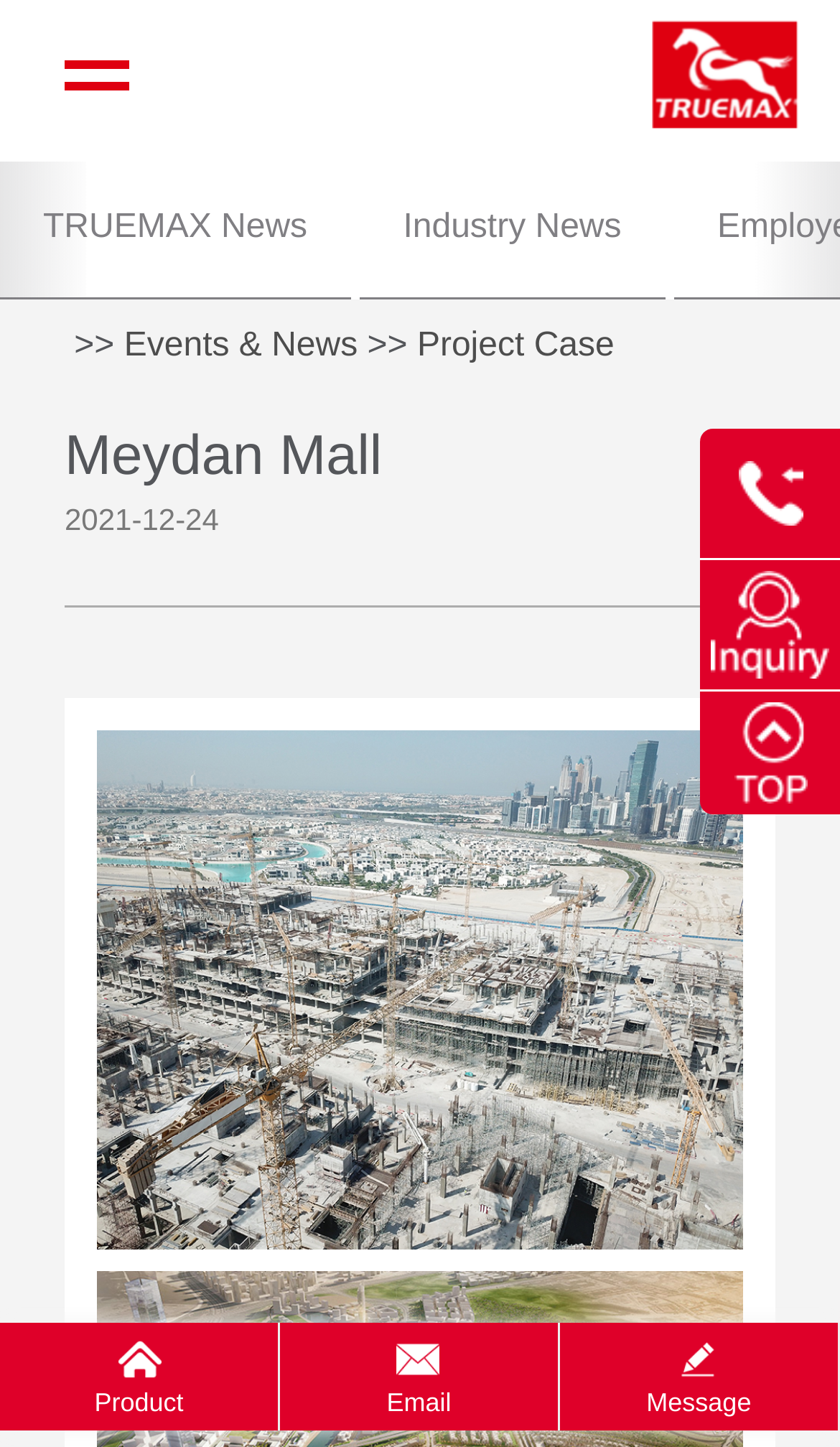Determine the coordinates of the bounding box for the clickable area needed to execute this instruction: "View the chat widget".

[0.777, 0.864, 0.949, 0.959]